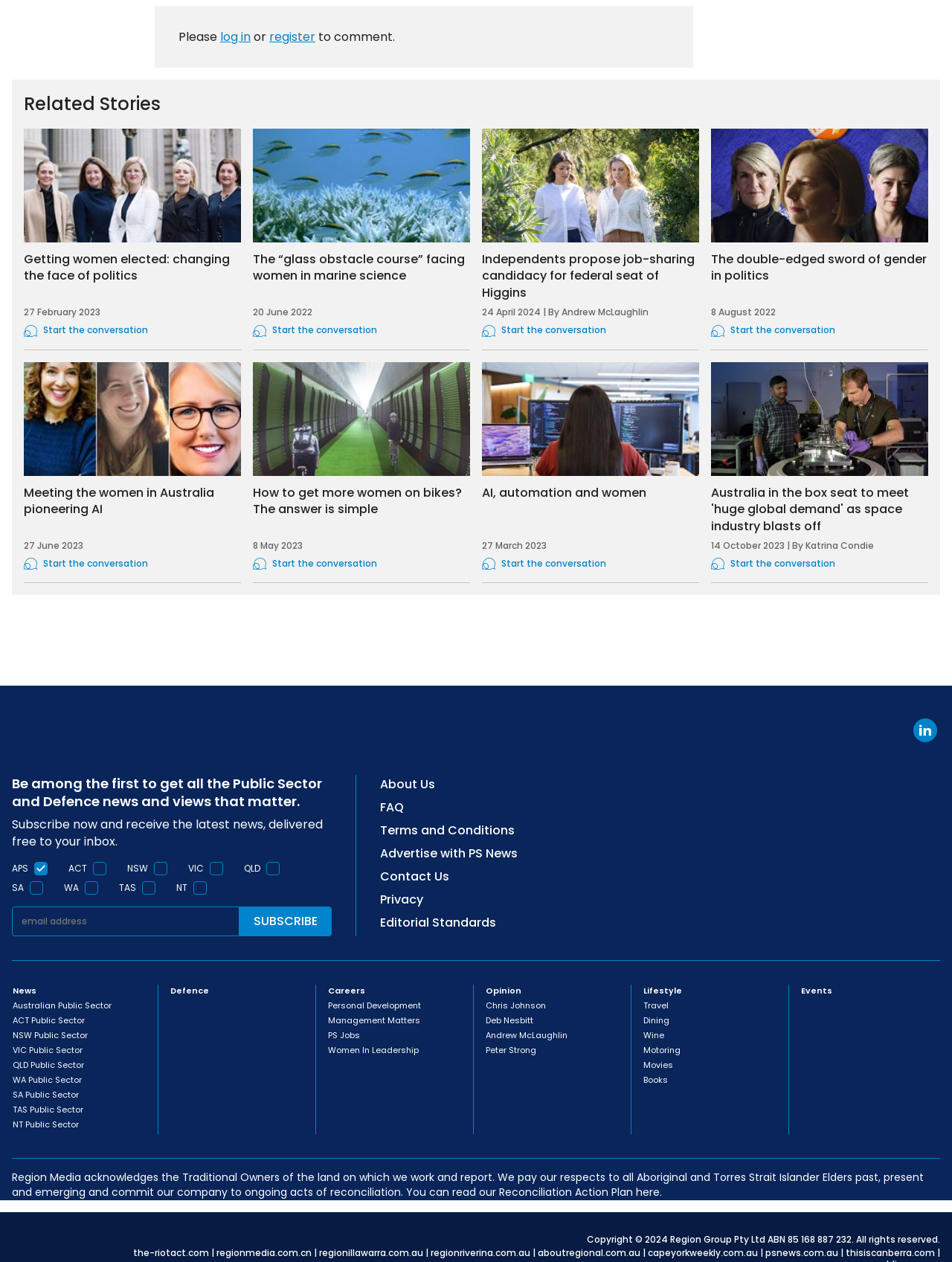Please specify the bounding box coordinates of the element that should be clicked to execute the given instruction: 'Subscribe to the newsletter'. Ensure the coordinates are four float numbers between 0 and 1, expressed as [left, top, right, bottom].

None